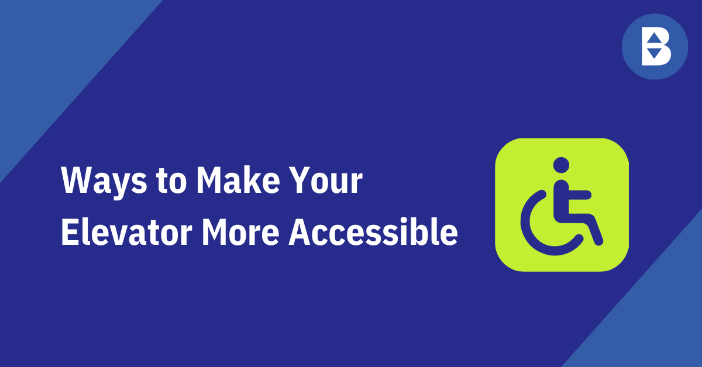Provide a comprehensive description of the image.

The image features a bold and modern design highlighting the importance of accessibility in elevators. The background consists of a rich blue hue complemented by a bright green box that contains a recognizable wheelchair symbol, signifying accessibility. Prominently displayed are the words "Ways to Make Your Elevator More Accessible," rendered in a clean, white font that emphasizes clarity and visibility.

This visual is part of an informative campaign aimed at raising awareness about making elevators more user-friendly for individuals with mobility challenges. The design not only conveys critical information but also invites viewers to engage in improving accessibility in their environments. A small logo appears in the top right corner, suggesting organizational branding related to the topic of elevator accessibility.